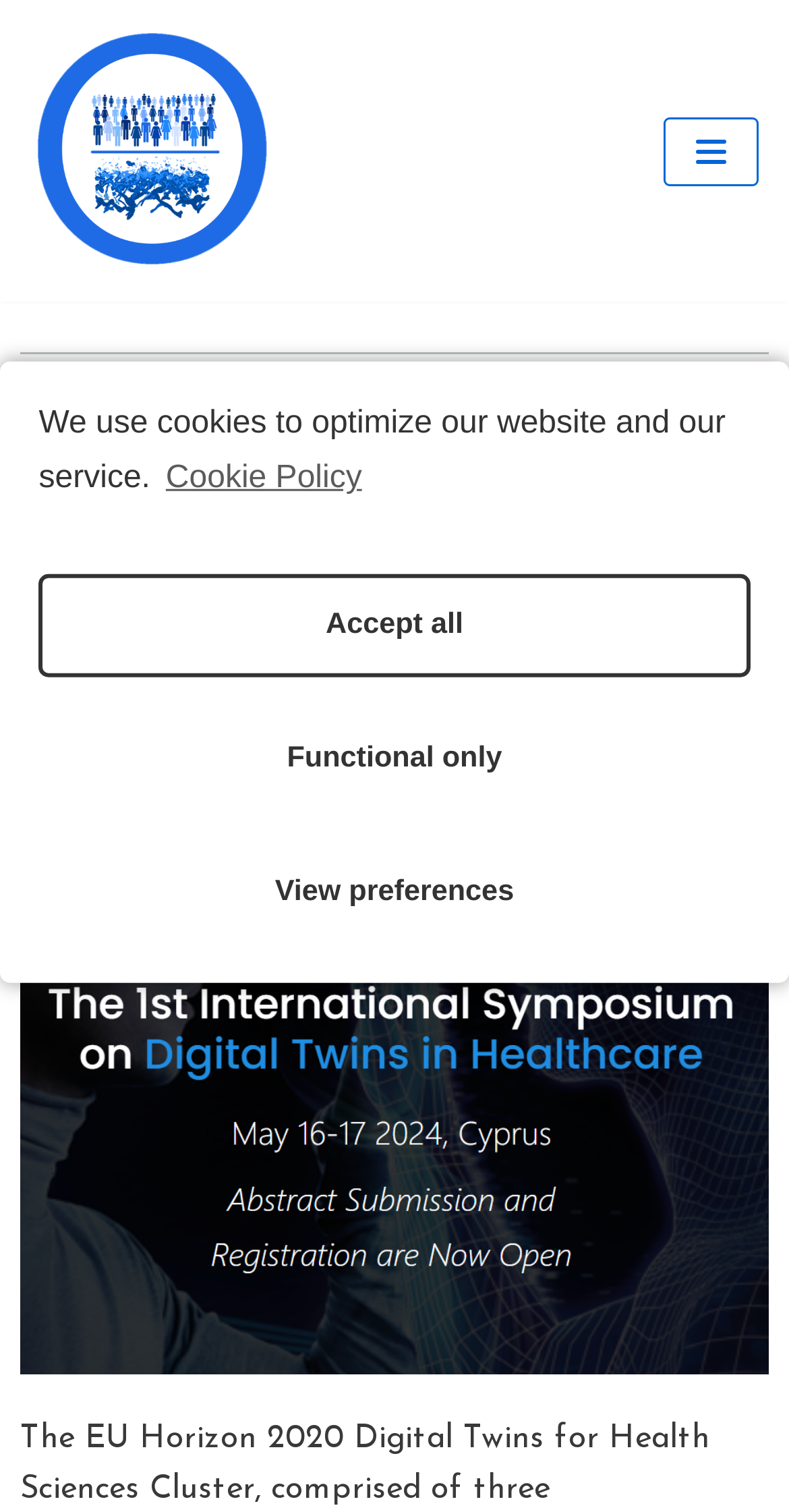Provide an in-depth caption for the elements present on the webpage.

The webpage appears to be related to the 1st International Symposium on Digital Twins in Healthcare, specifically announcing the opening of abstract submission and registration. 

At the top of the page, there is a prominent heading that displays the title of the event, including the date and a brief description. Below this heading, there is a large section that spans almost the entire width of the page, containing a cookie consent notification. This section includes a brief message about the use of cookies, followed by four links: "Cookie Policy", "Accept all", "Functional only", and "View preferences". 

On the top-left corner of the page, there is a "Skip to content" link, allowing users to bypass the initial content and navigate directly to the main section. 

On the top-right corner, there is a link to "OPTOMICS", which might be the organization or entity hosting the symposium. Next to it, there is a "Navigation Menu" button. 

The main content of the page is not explicitly described, but there is a link at the bottom of the page that might lead to further information or registration details.